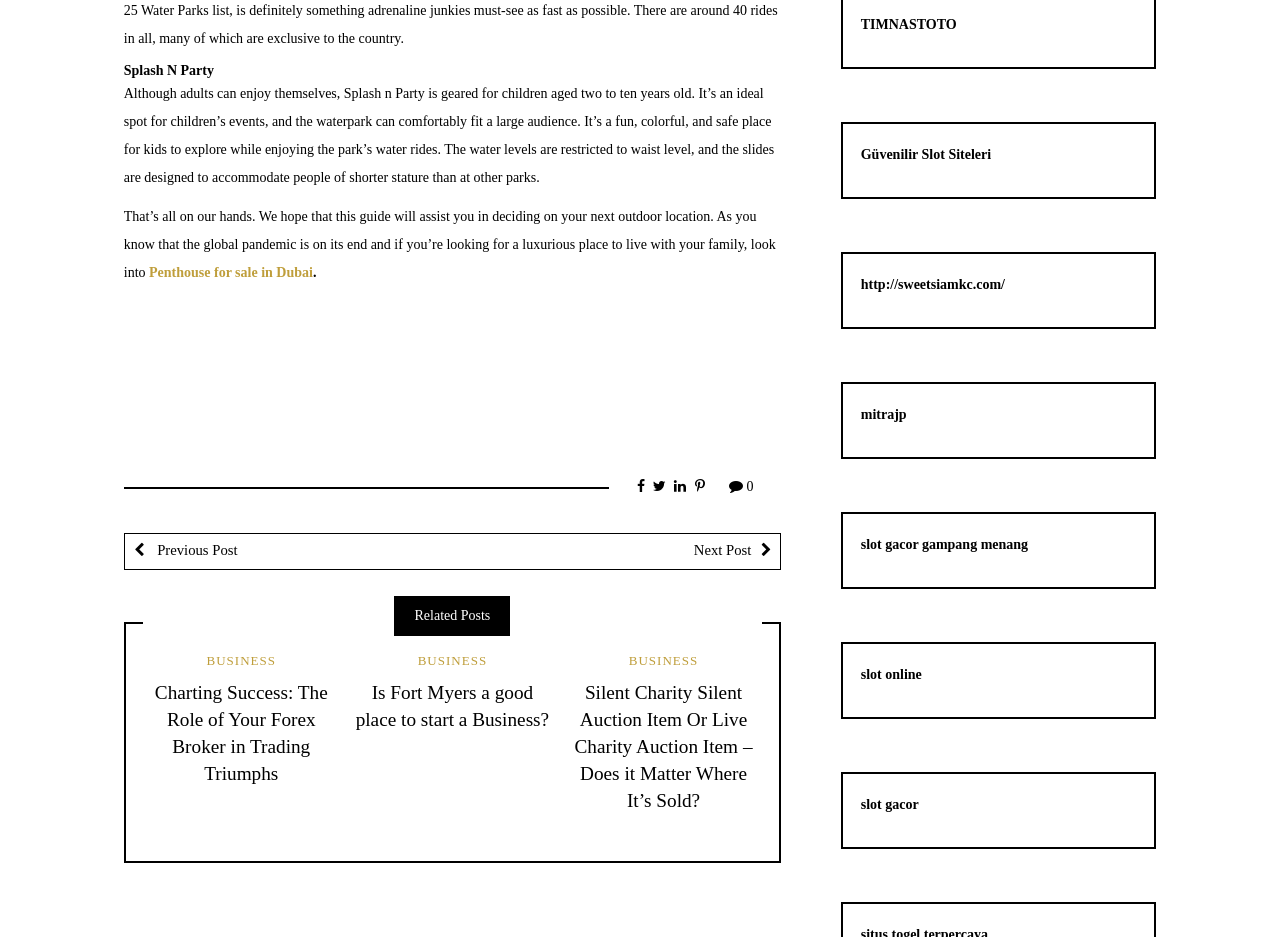What is the name of the waterpark?
Using the information from the image, answer the question thoroughly.

The name of the waterpark is mentioned in the StaticText element with ID 397, which has the text 'Splash N Party'.